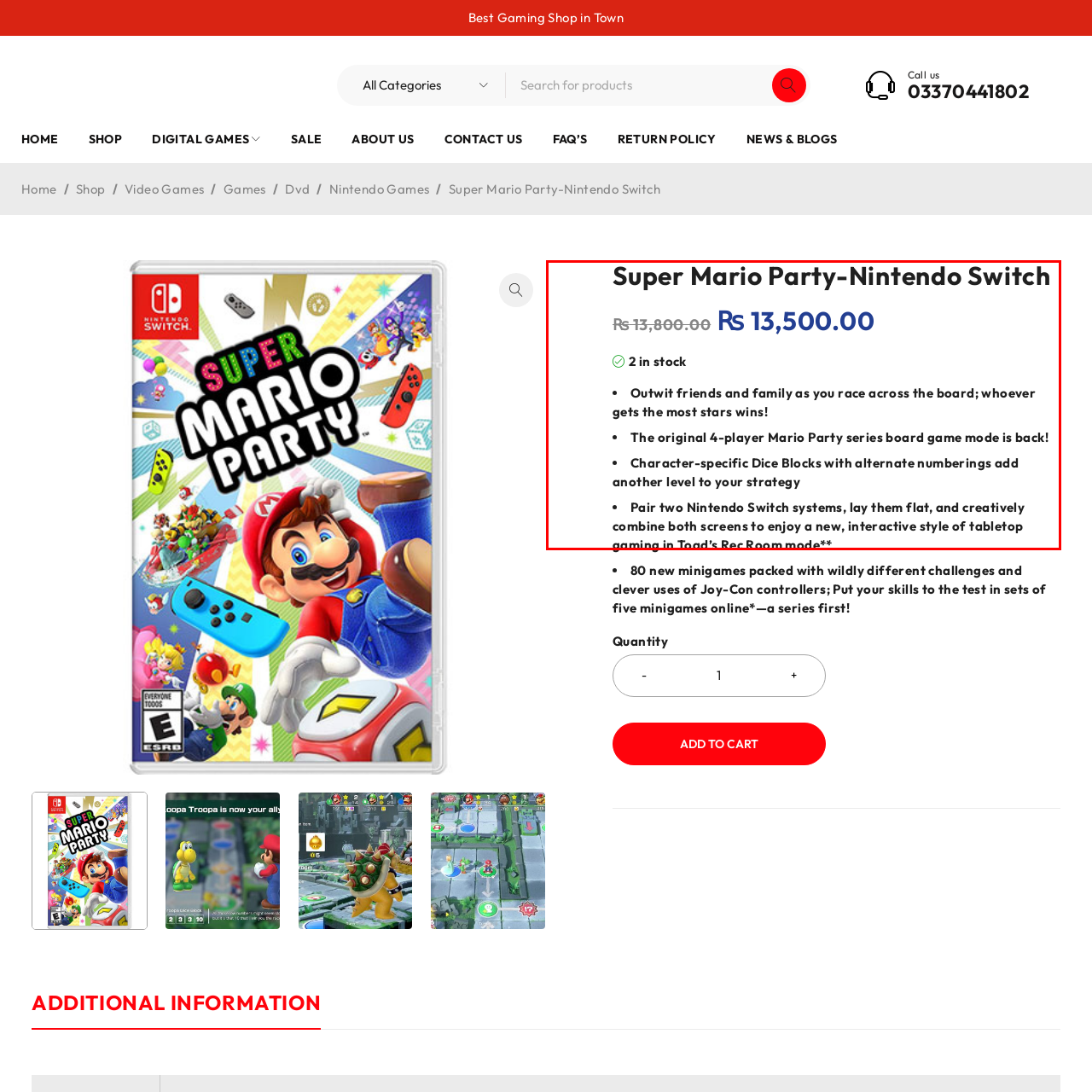Inspect the image outlined in red and answer succinctly: What is the name of the innovative mode that allows pairing of two Nintendo Switch systems?

Toad’s Rec Room mode